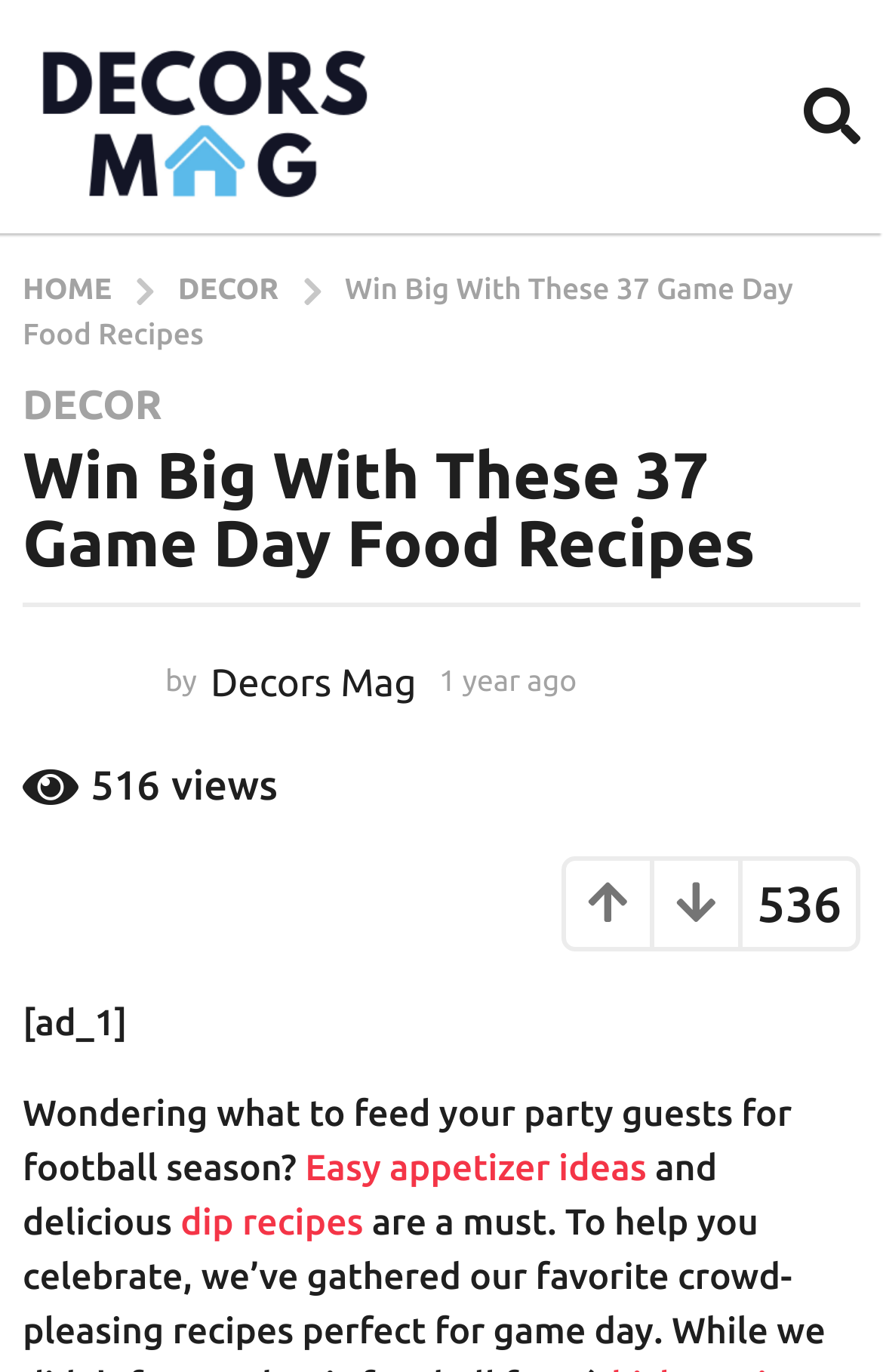Identify the bounding box coordinates for the region to click in order to carry out this instruction: "Read the article about Game Day Food Recipes". Provide the coordinates using four float numbers between 0 and 1, formatted as [left, top, right, bottom].

[0.026, 0.199, 0.898, 0.255]